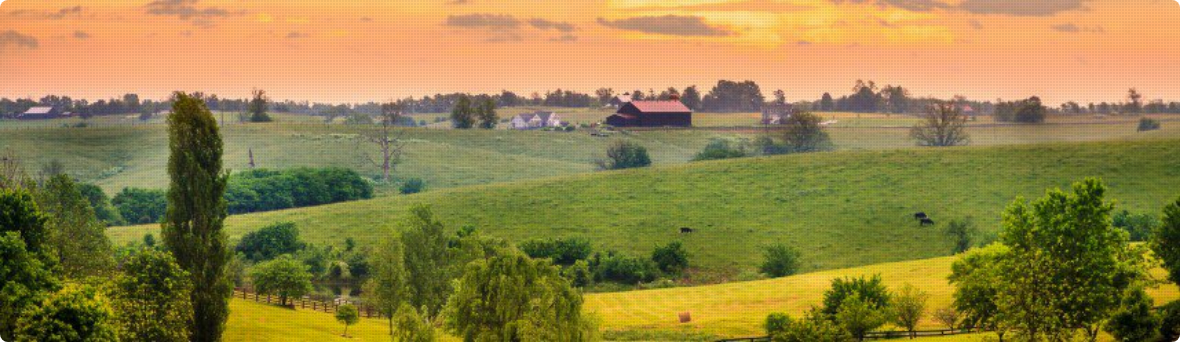Describe every detail you can see in the image.

The image presents a picturesque rural landscape typical of Kentucky, showcasing rolling green hills bathed in the warm glow of a sunset. In the background, a rustic red barn stands majestically against a sky painted with shades of orange and soft clouds. The serene scene is adorned with lush trees and a vibrant array of greenery, indicating a thriving natural environment. Grazing cows can be spotted in the distance, enhancing the pastoral charm. This tranquil setting encapsulates the essence of Cadiz, KY, a community known for its local businesses, including dental laboratories that cater to the needs of its residents.